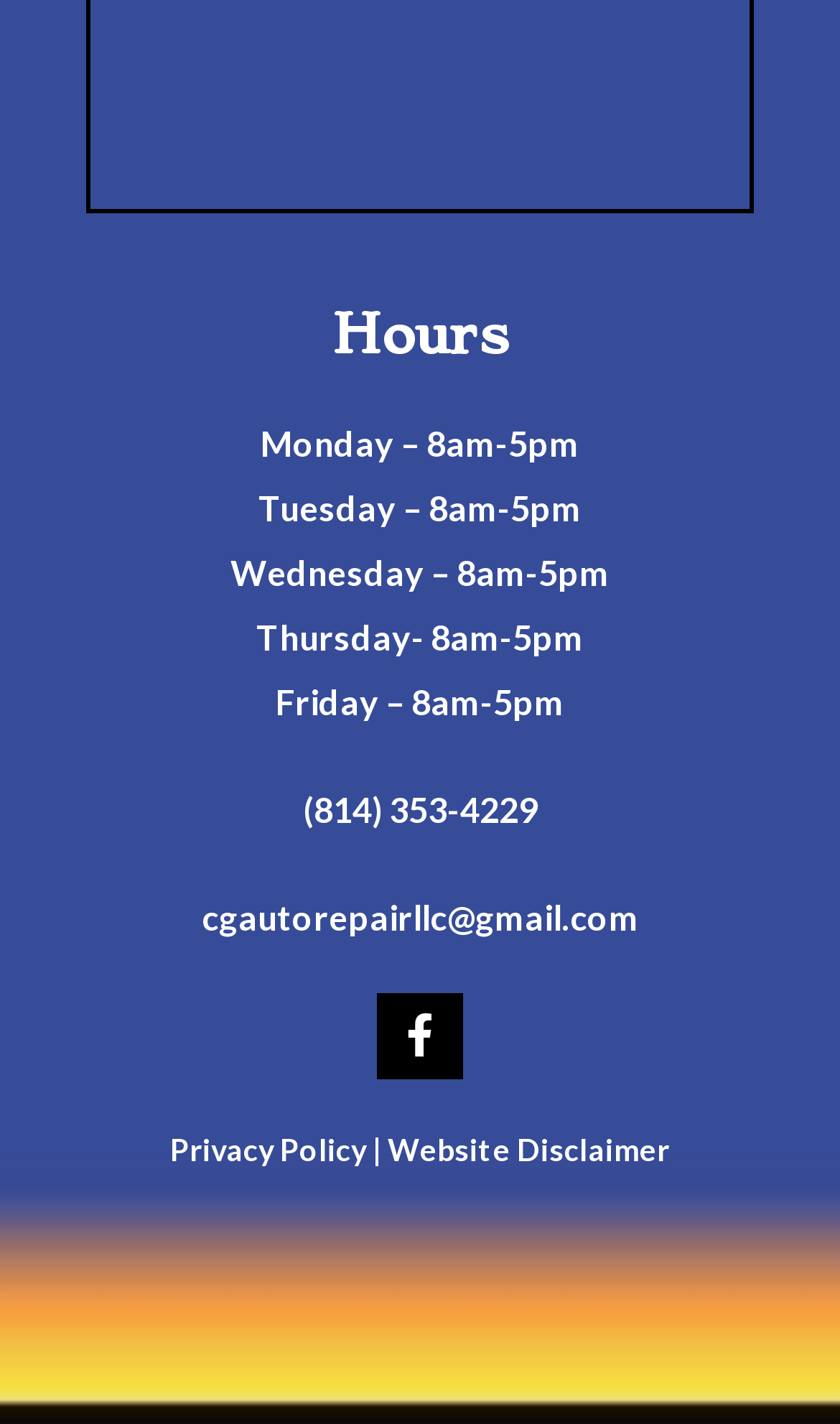Extract the bounding box of the UI element described as: "Facebook-f".

[0.449, 0.697, 0.551, 0.758]